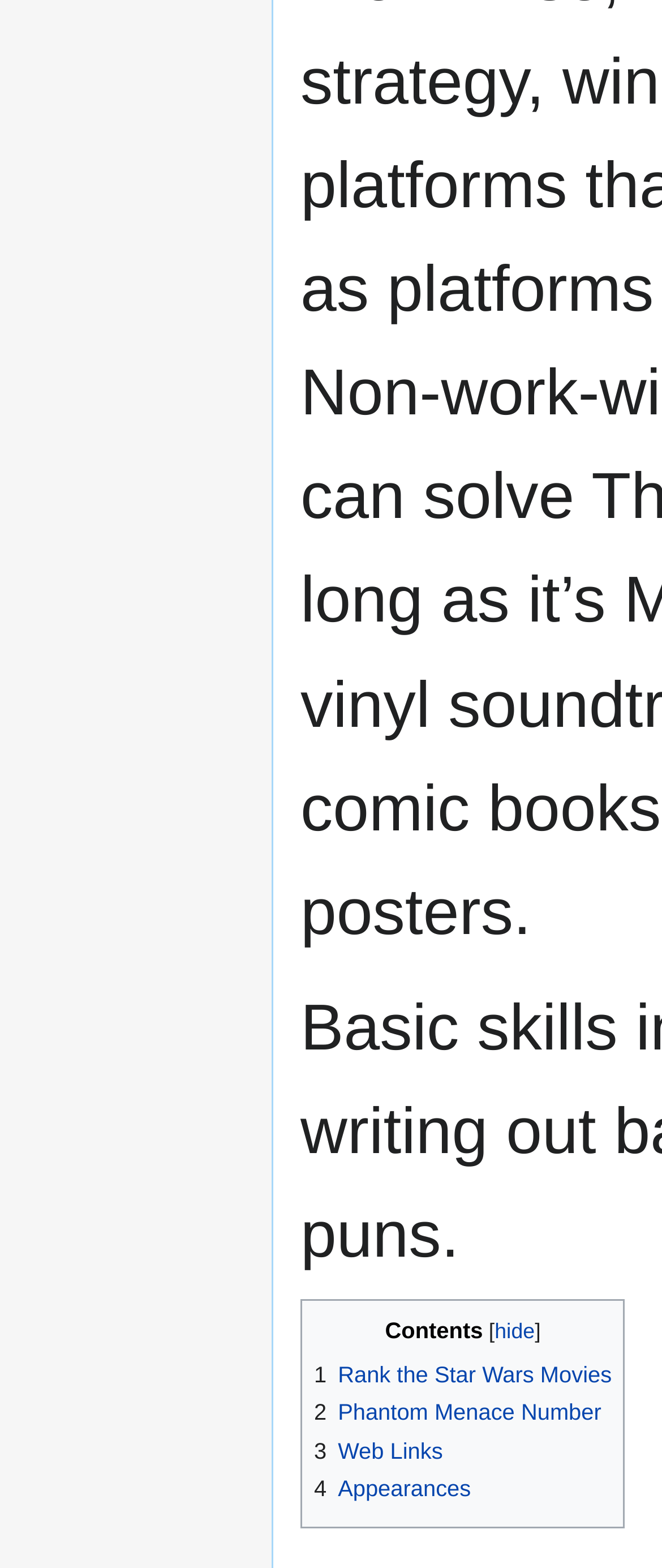Are all links under 'Contents' related to Star Wars?
Give a detailed explanation using the information visible in the image.

I examined the links under the 'Contents' navigation element and found that while '1 Rank the Star Wars Movies' and '2 Phantom Menace Number' are related to Star Wars, '3 Web Links' and '4 Appearances' do not seem to be related to Star Wars. Therefore, not all links under 'Contents' are related to Star Wars.